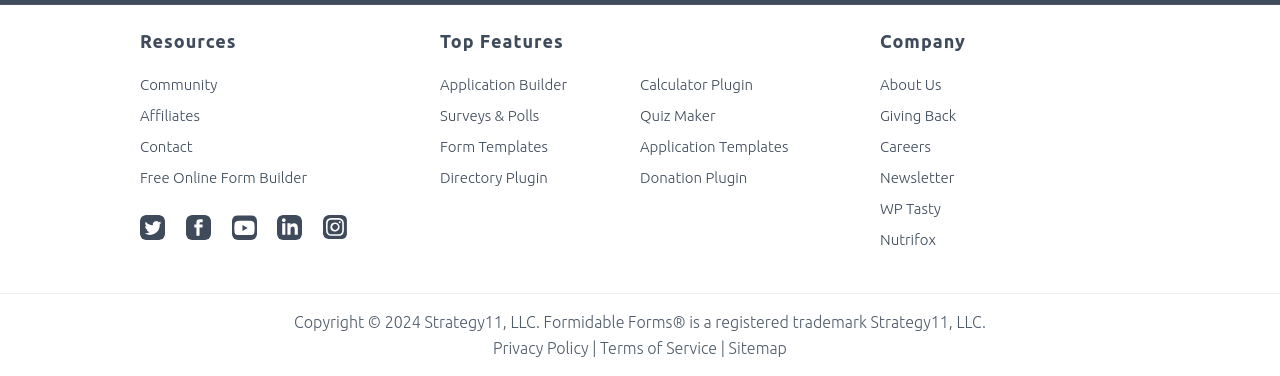Respond to the following question with a brief word or phrase:
What is the name of the company mentioned?

Strategy11, LLC